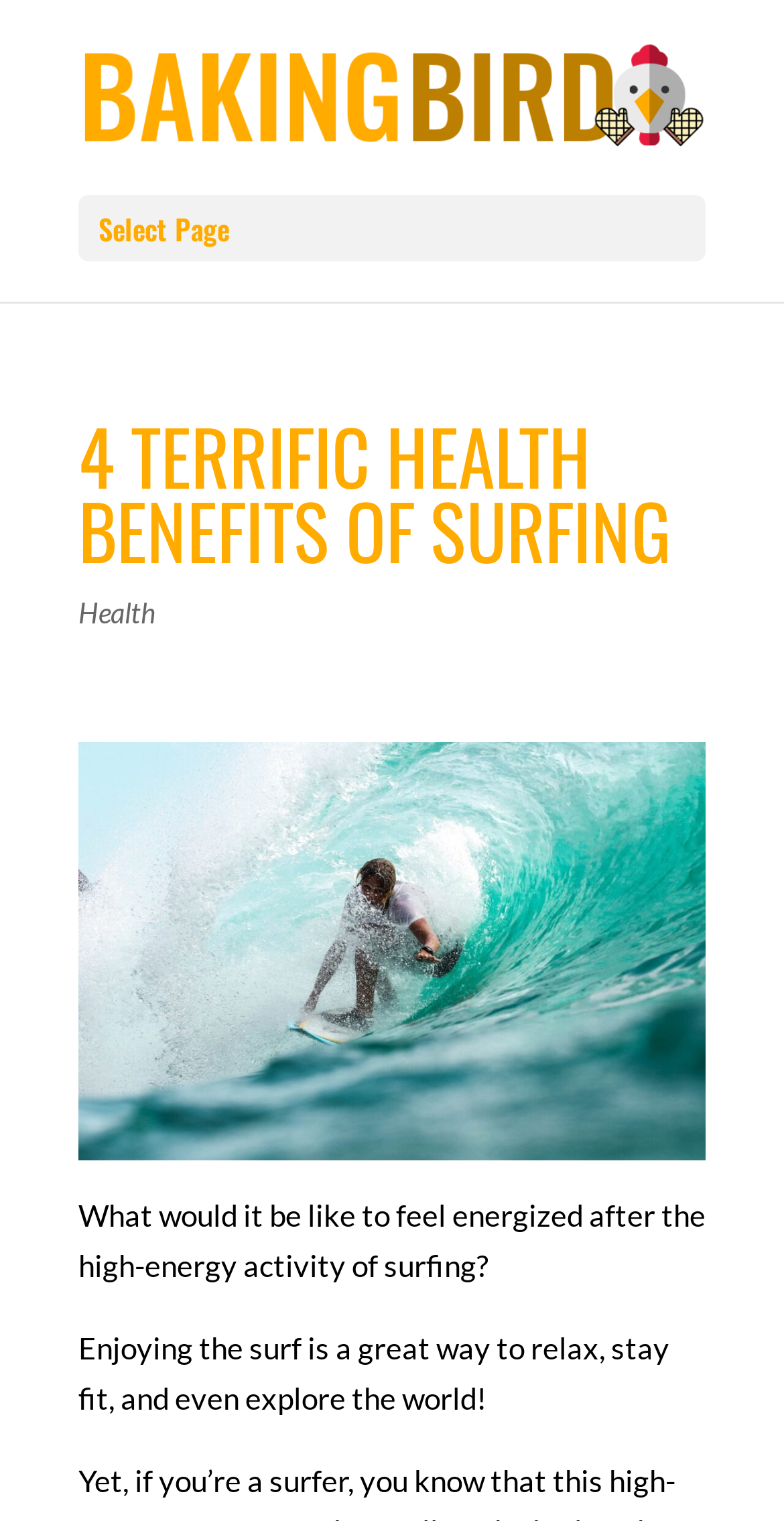Given the element description "Health" in the screenshot, predict the bounding box coordinates of that UI element.

[0.1, 0.392, 0.197, 0.414]